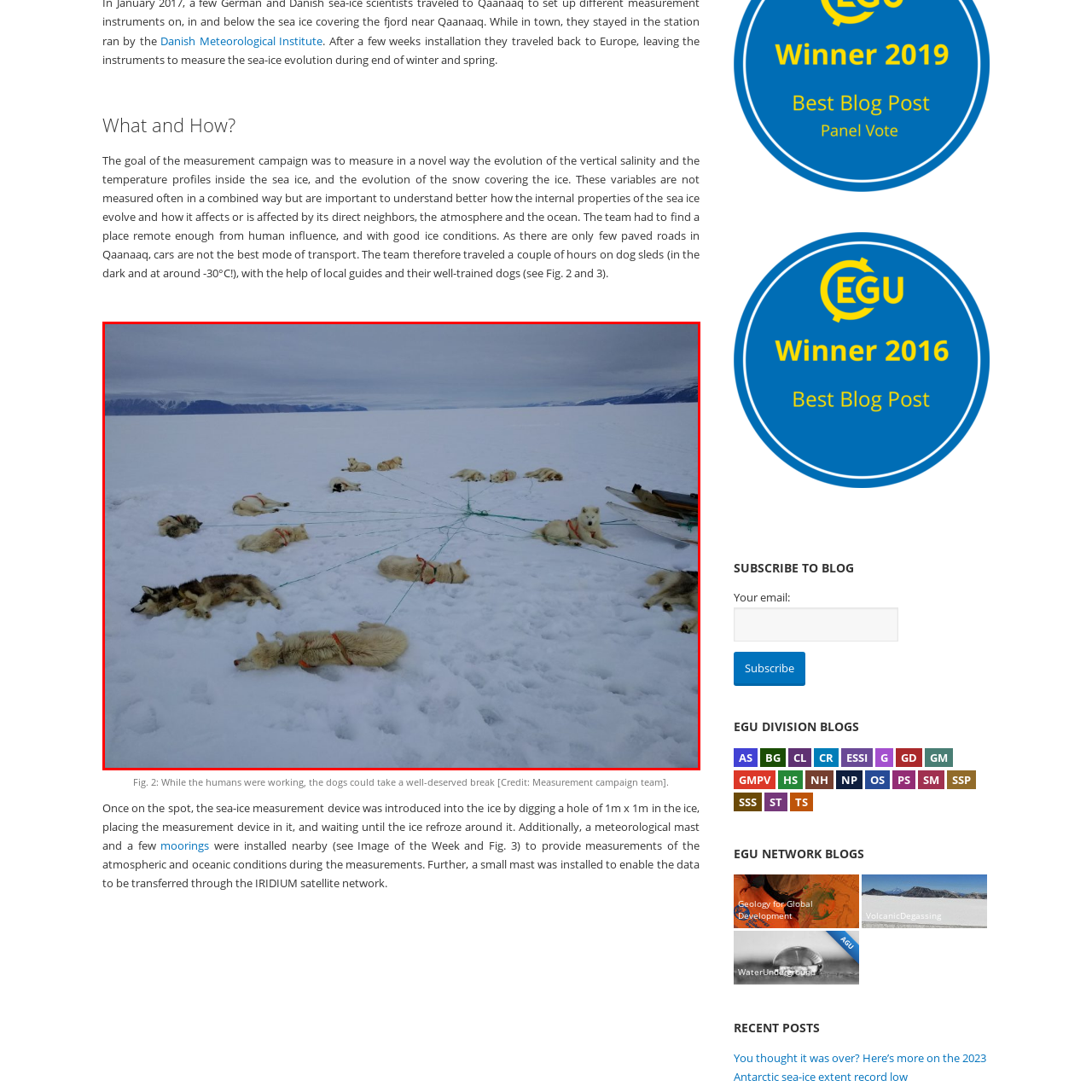Offer a detailed explanation of the scene within the red bounding box.

In this serene and cold Arctic scene, a group of sled dogs relaxes on the snow-covered landscape, taking a much-needed break during a measurement campaign in Qaanaaq, Greenland. The dogs, trained for their role, are secured with harnesses and laid out around a central point, showcasing their vital companionship in traversing the harsh conditions. The vast expanse of ice stretches into the distance, with gentle hills visible on the horizon, under a muted sky that hints at the challenging weather typical for this remote region. This imagery captures not only the dedication of the animal team but also the teamwork involved in scientific endeavors focused on understanding the complexities of sea-ice evolution and the environment. The caption notes that the image is presented as Fig. 2, crediting the measurement campaign team for this compelling visual documentation.